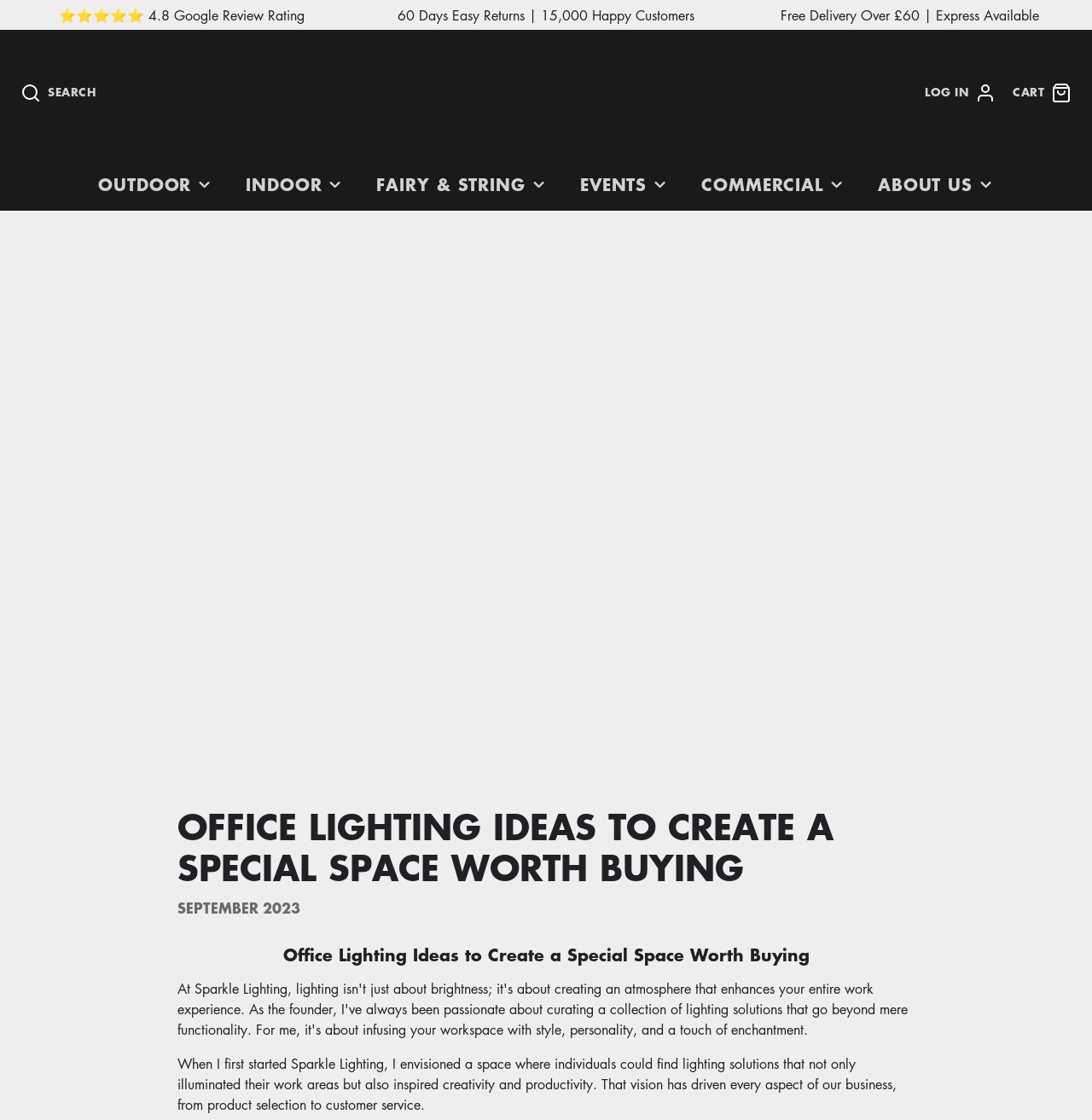Please determine the bounding box coordinates of the element's region to click in order to carry out the following instruction: "View your cart". The coordinates should be four float numbers between 0 and 1, i.e., [left, top, right, bottom].

[0.927, 0.074, 0.981, 0.092]